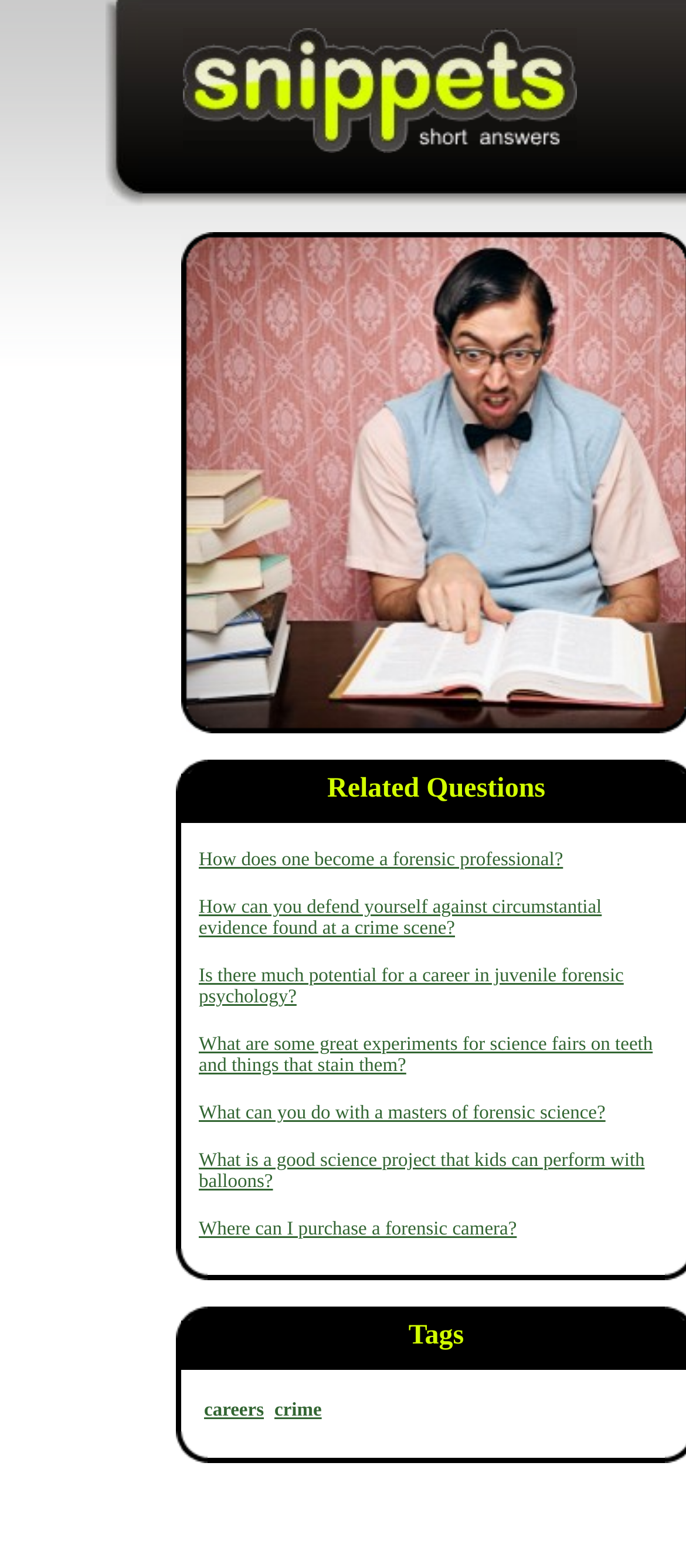How many table cells are in the second row?
Answer the question using a single word or phrase, according to the image.

2